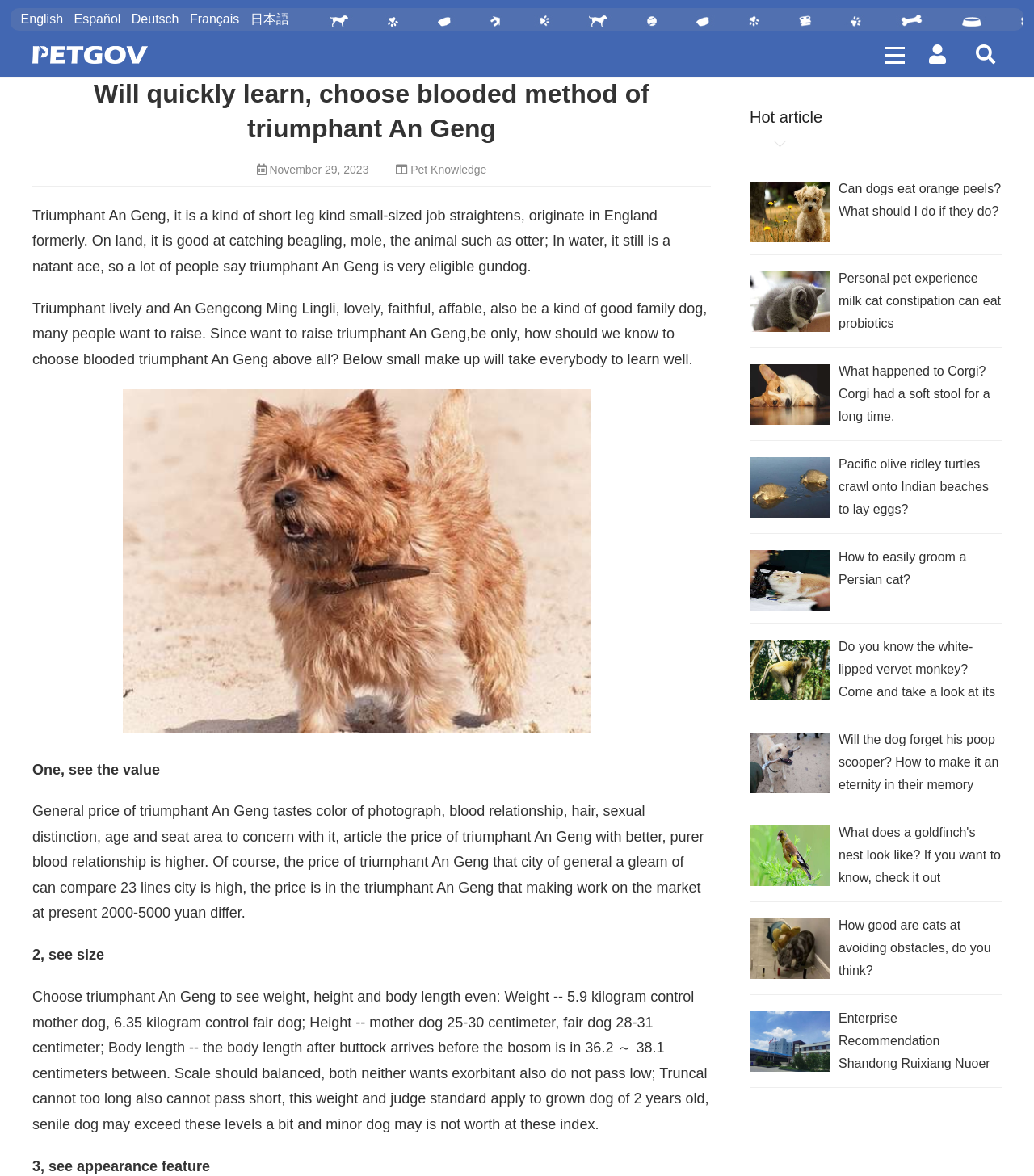Please identify the bounding box coordinates of the element's region that needs to be clicked to fulfill the following instruction: "Switch to English". The bounding box coordinates should consist of four float numbers between 0 and 1, i.e., [left, top, right, bottom].

[0.02, 0.01, 0.061, 0.022]